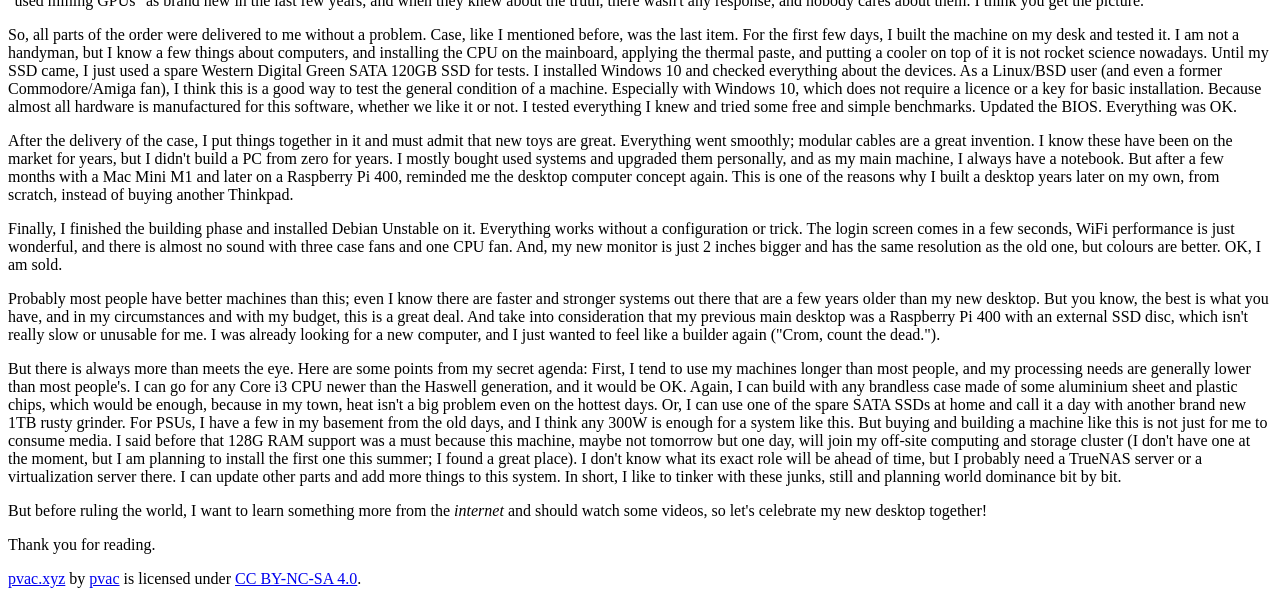What is the license of the content?
Could you answer the question in a detailed manner, providing as much information as possible?

The author mentioned that the content is licensed under CC BY-NC-SA 4.0, which is a Creative Commons license.